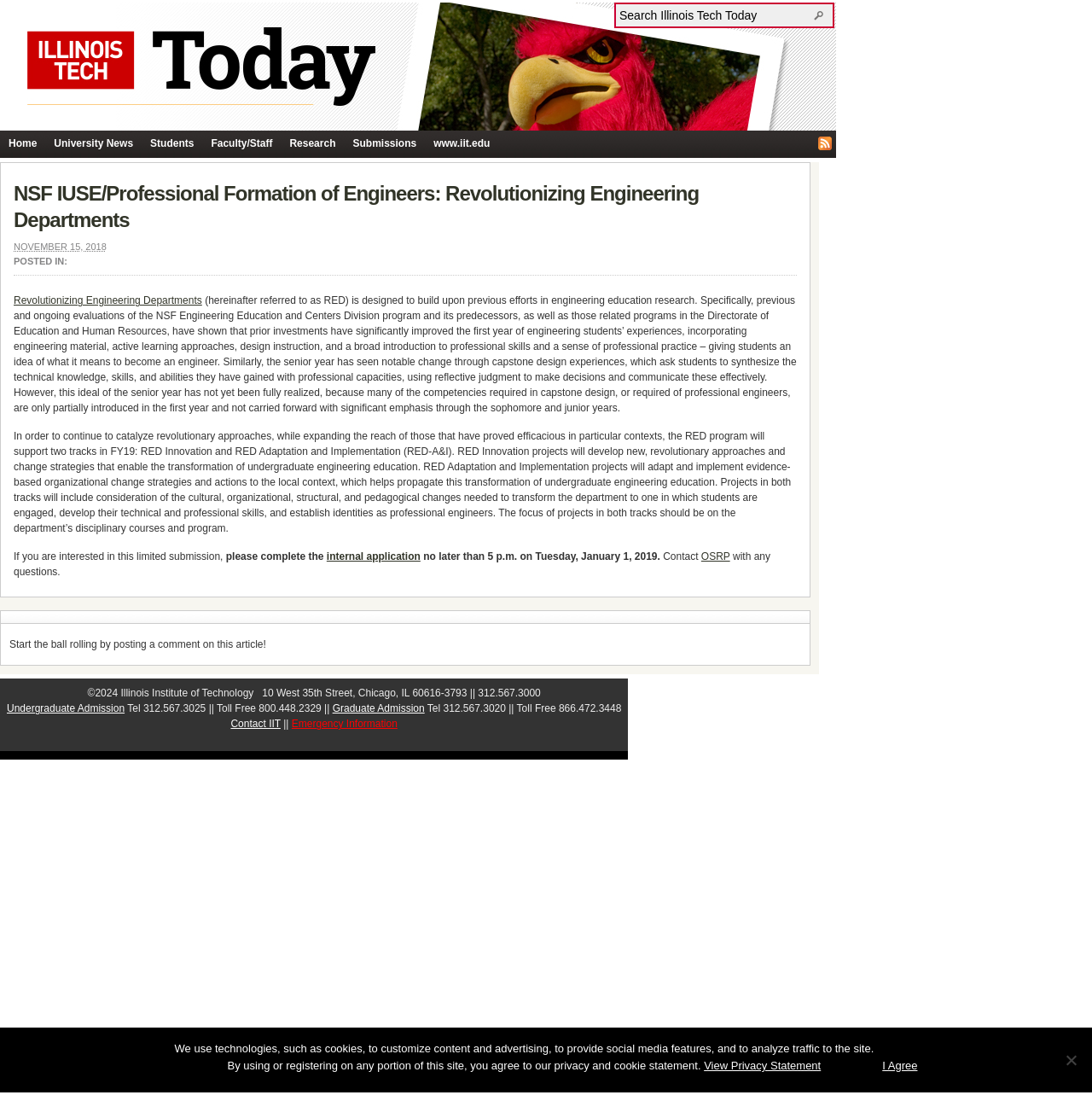Please determine the bounding box coordinates of the element's region to click in order to carry out the following instruction: "Read the article about NSF IUSE/Professional Formation of Engineers: Revolutionizing Engineering Departments". The coordinates should be four float numbers between 0 and 1, i.e., [left, top, right, bottom].

[0.012, 0.164, 0.73, 0.213]